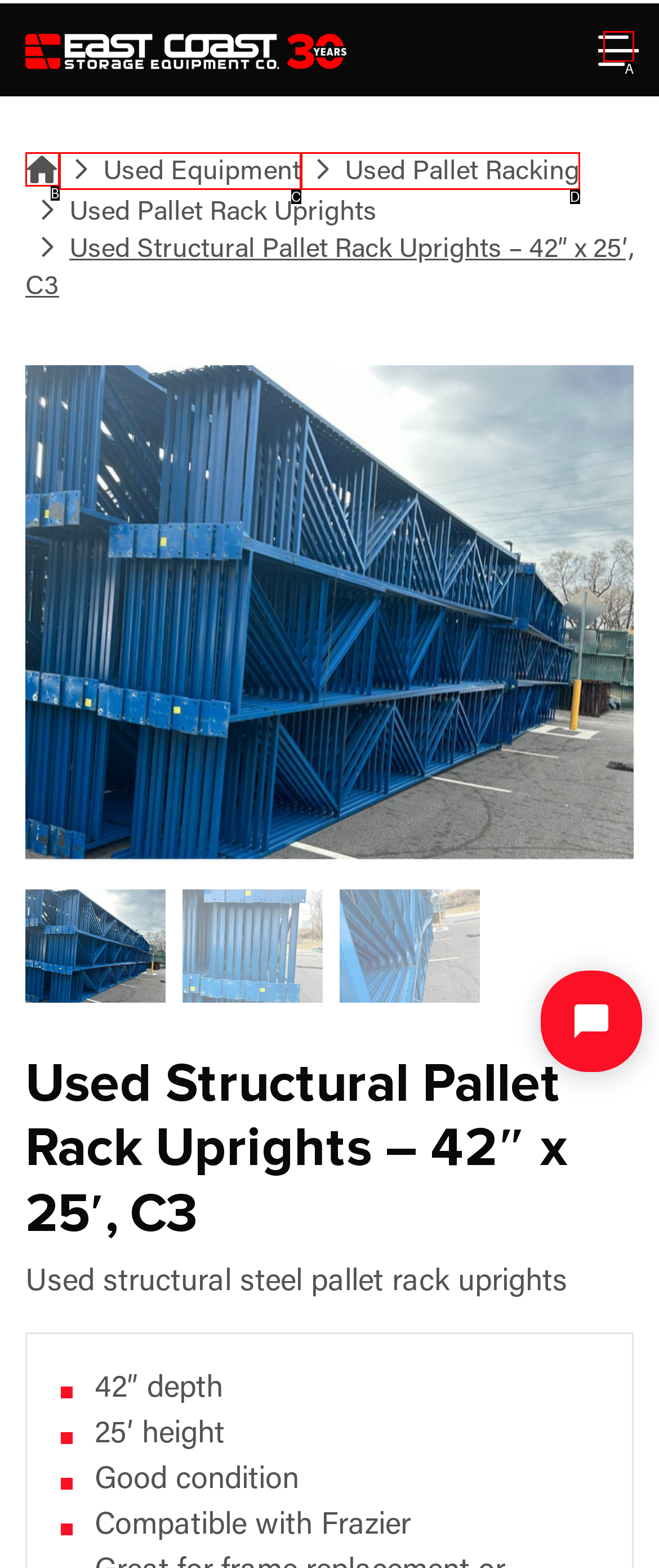Determine the UI element that matches the description: Home
Answer with the letter from the given choices.

B